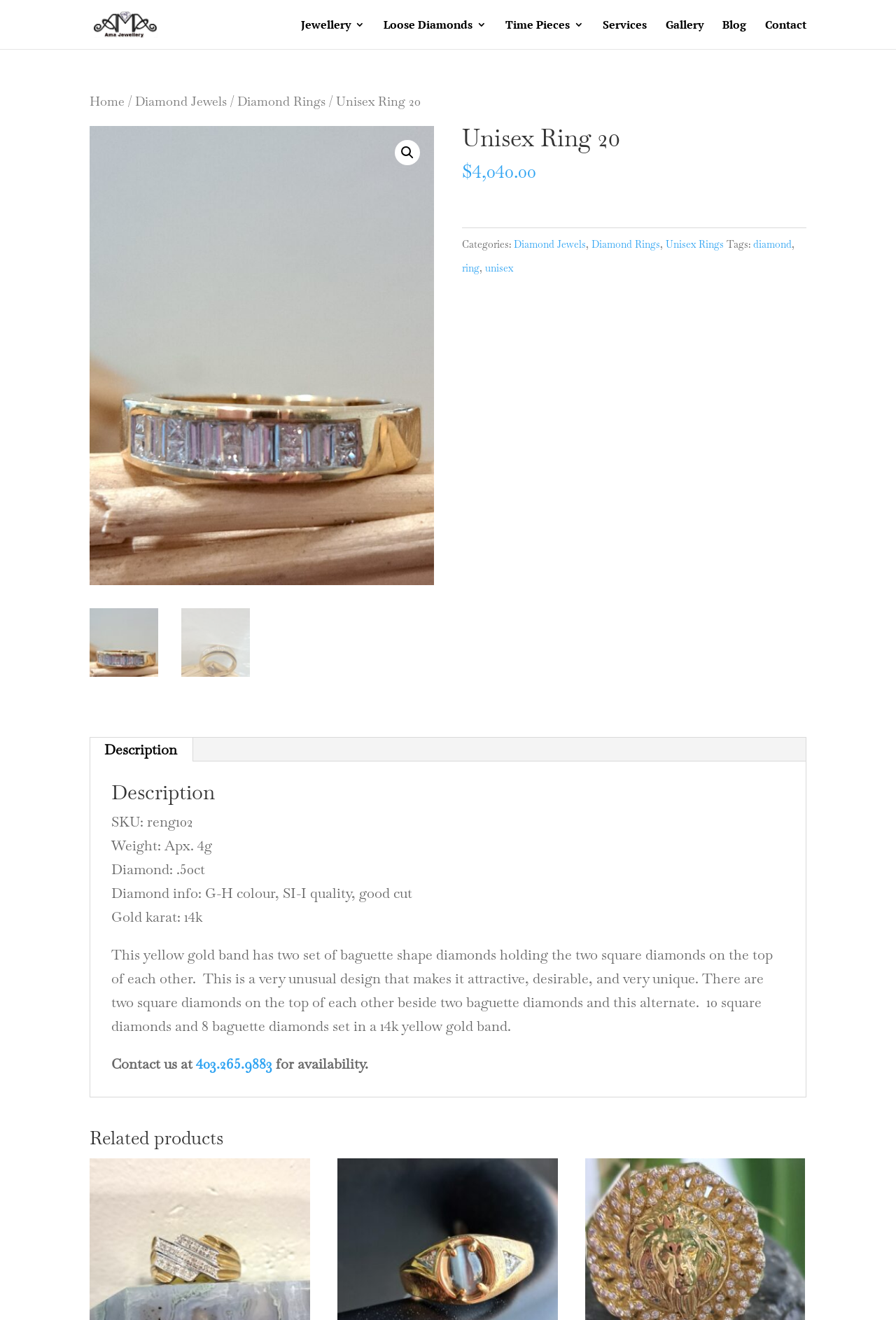What is the quality of the diamond?
Look at the screenshot and provide an in-depth answer.

I found the answer by looking at the description section of the webpage, where it says 'Diamond info: G-H colour, SI-I quality, good cut'.